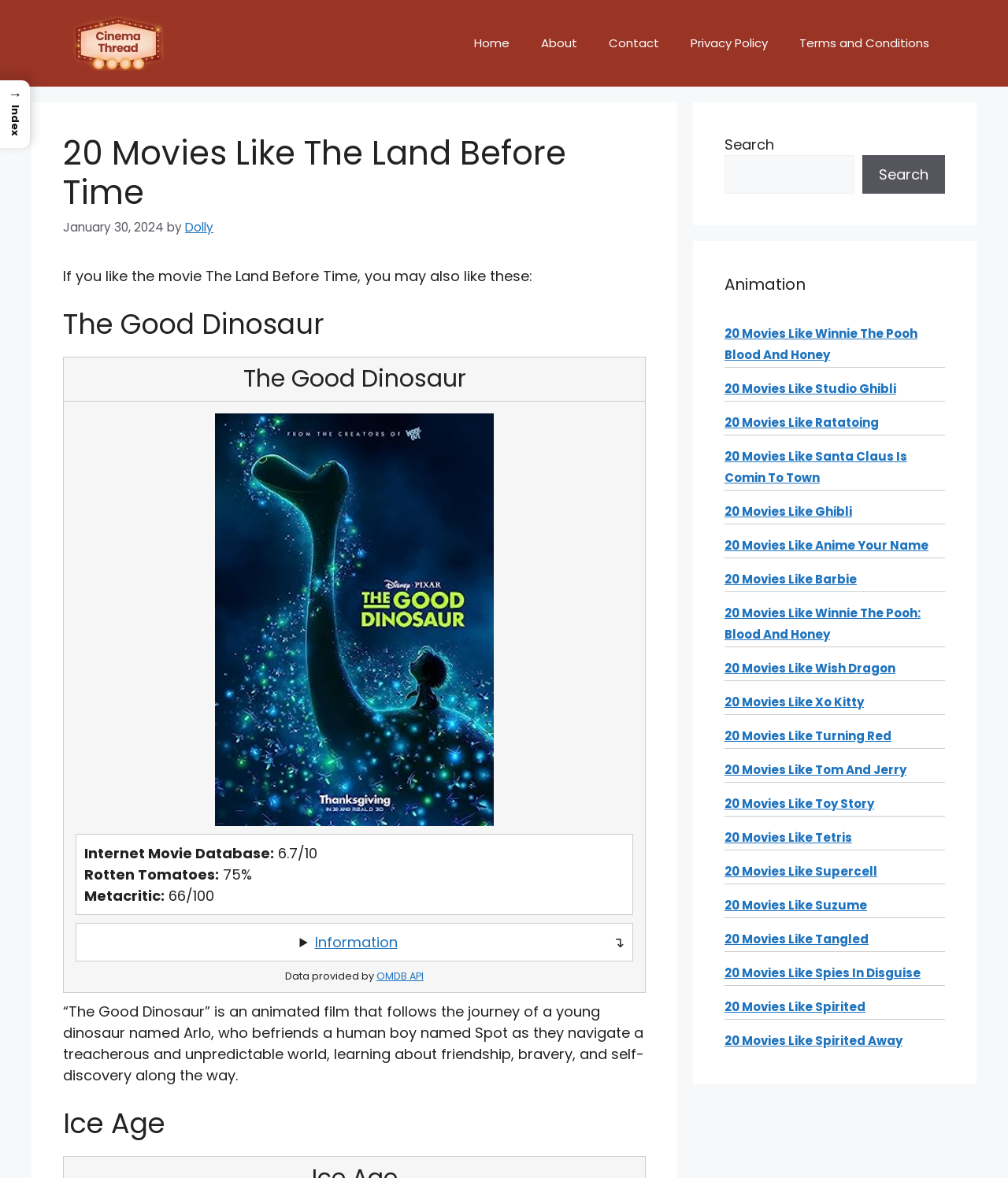Using the description "20 Movies Like Tangled", locate and provide the bounding box of the UI element.

[0.719, 0.79, 0.862, 0.804]